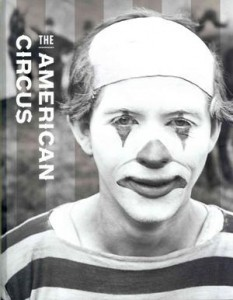Offer a detailed explanation of what is happening in the image.

The image showcases the cover of "The American Circus," a richly illustrated book that dives deep into the fascinating history and culture of American circus life. Prominently featured is a vintage black and white photograph of a clown, whose expressive face adorned with classic clown makeup embodies the whimsical yet poignant spirit of the circus. The clown's playful demeanor contrasts with the underlying complexities of circus life, which are explored in the book's narrative. The title, "The American Circus," is boldly displayed alongside the image, suggesting a vibrant exploration of arcane lore, history, and the visual allure that the circus has held over audiences. This publication is highlighted as a significant contribution to the understanding of circus traditions and tells the stories that have shaped its evolution in America.